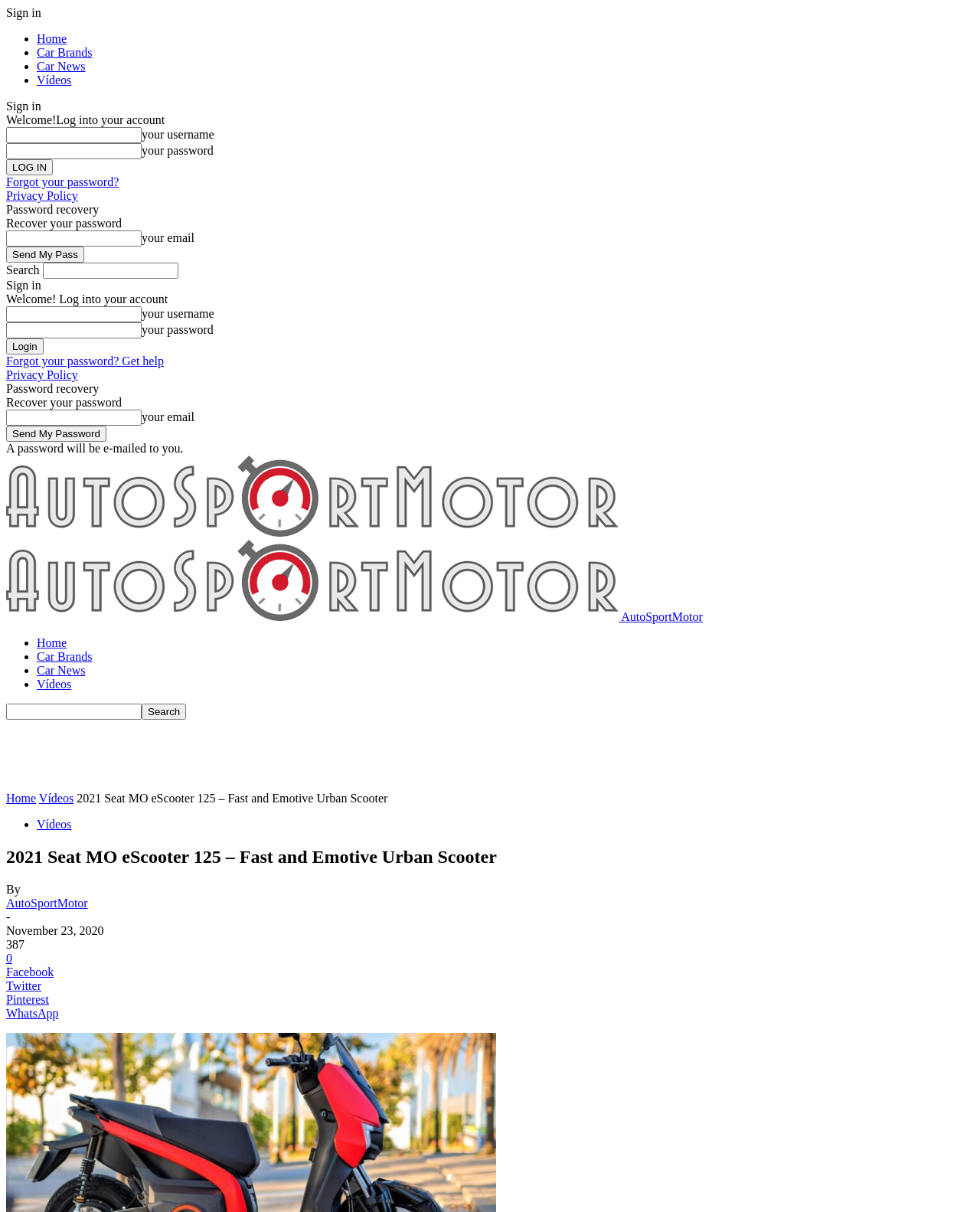Identify the bounding box coordinates for the element that needs to be clicked to fulfill this instruction: "Log in". Provide the coordinates in the format of four float numbers between 0 and 1: [left, top, right, bottom].

[0.006, 0.279, 0.044, 0.292]